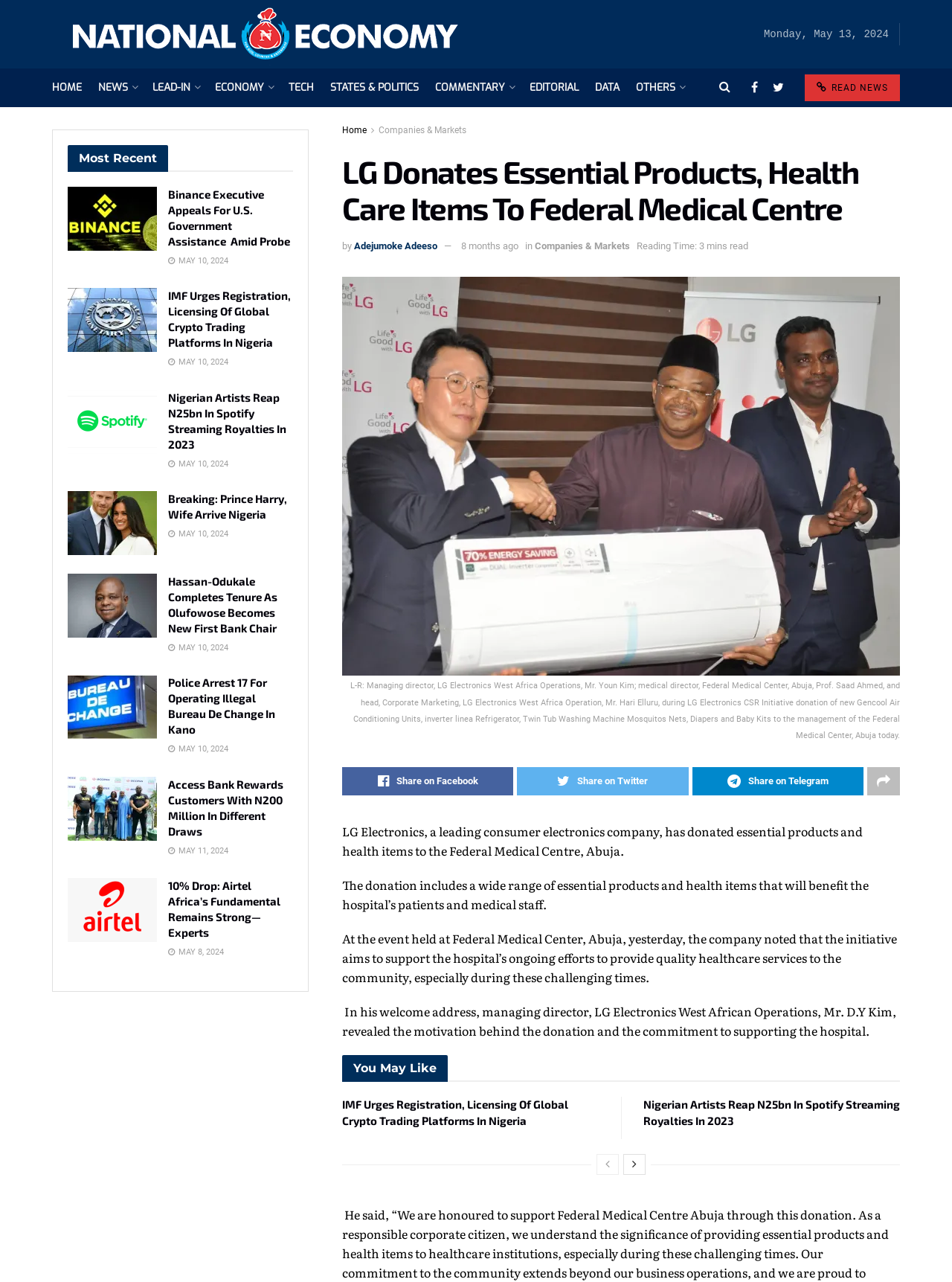Determine the bounding box coordinates for the area that needs to be clicked to fulfill this task: "Go to the 'History' page". The coordinates must be given as four float numbers between 0 and 1, i.e., [left, top, right, bottom].

None